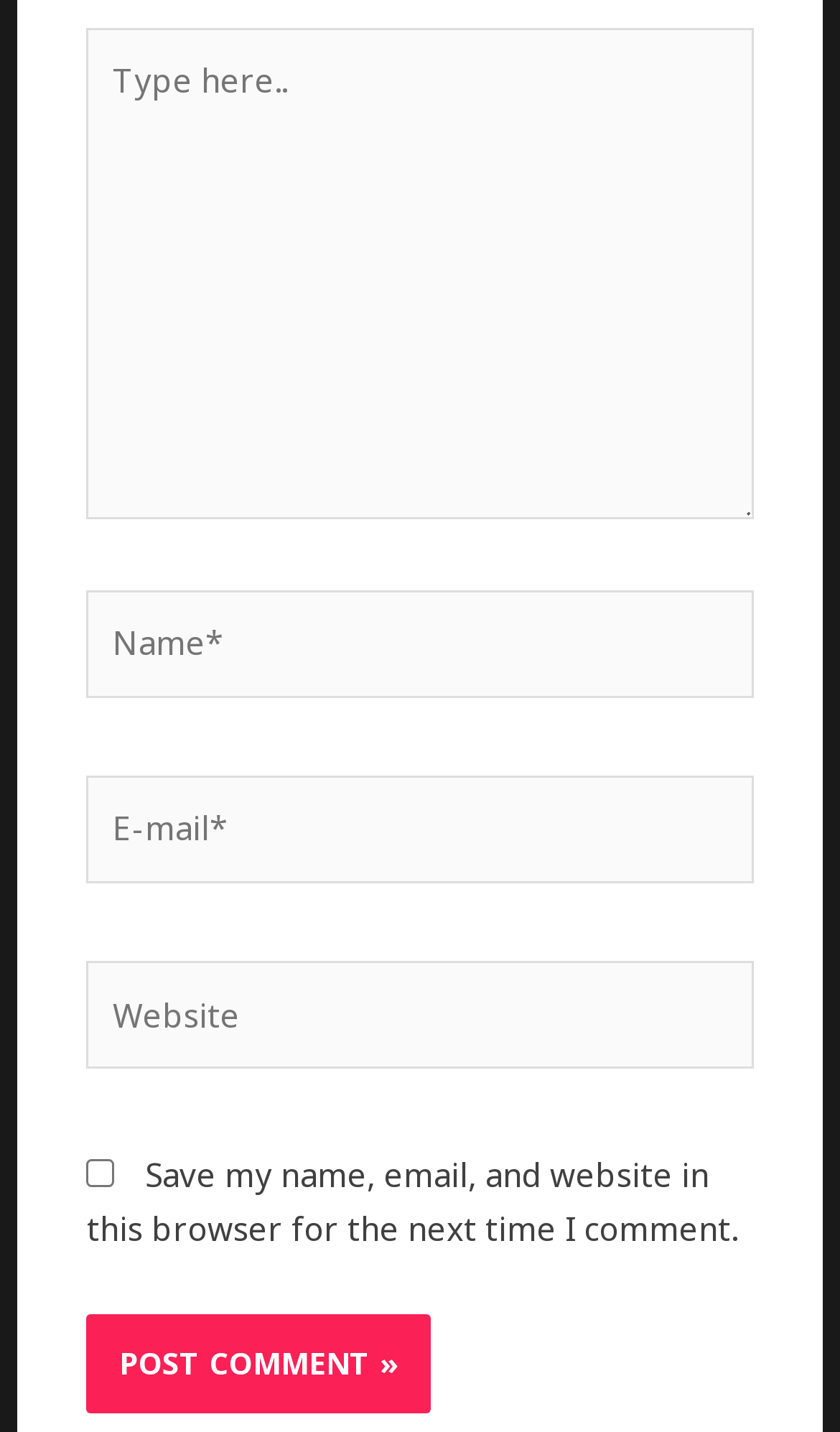How many input fields are required?
Provide a detailed answer to the question using information from the image.

There are four input fields in total, and three of them have 'required: True' specified, which means they must be filled in before submitting the form.